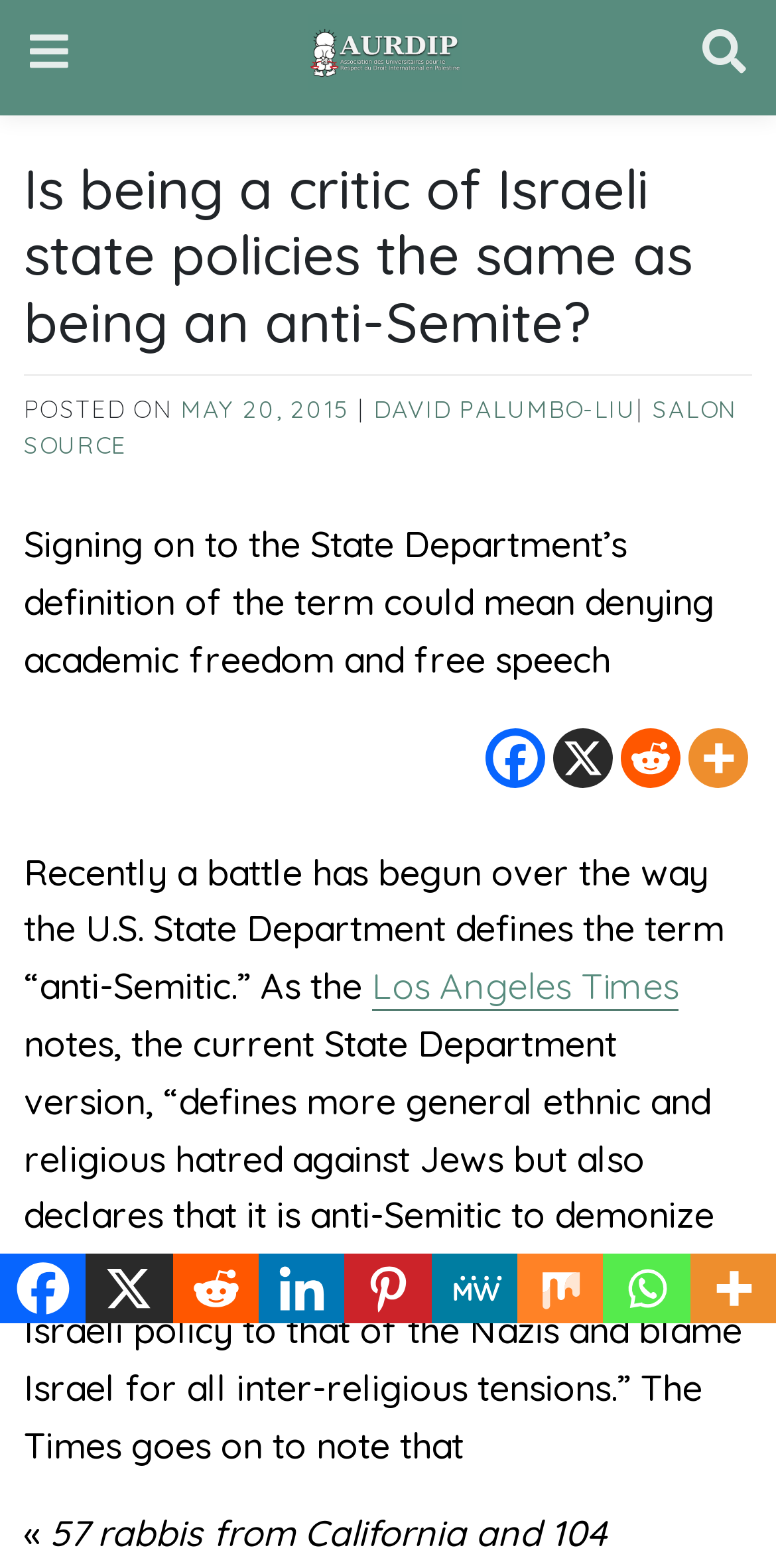What is the topic of the article?
Using the visual information, answer the question in a single word or phrase.

Anti-Semitic definition